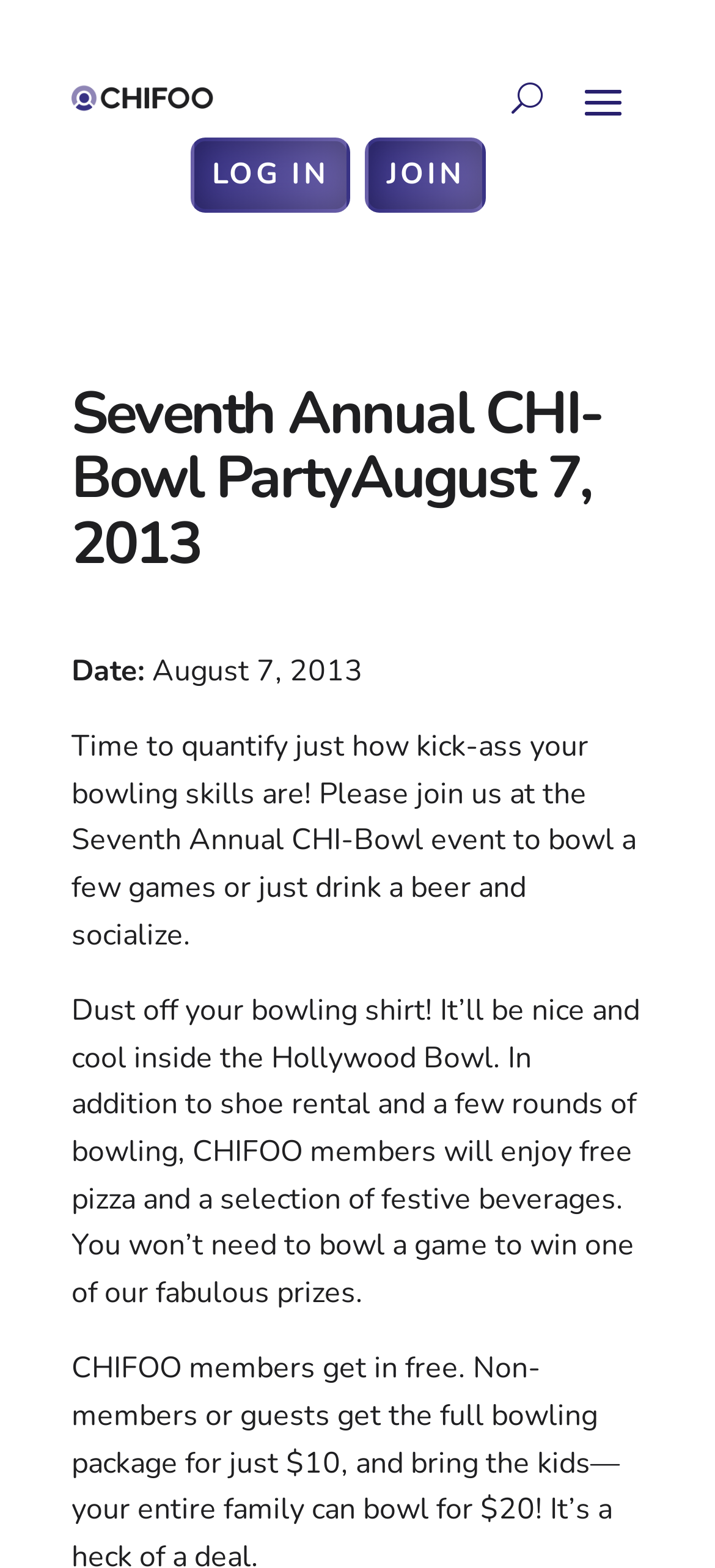Please find the bounding box for the UI element described by: "Log In".

[0.265, 0.088, 0.49, 0.136]